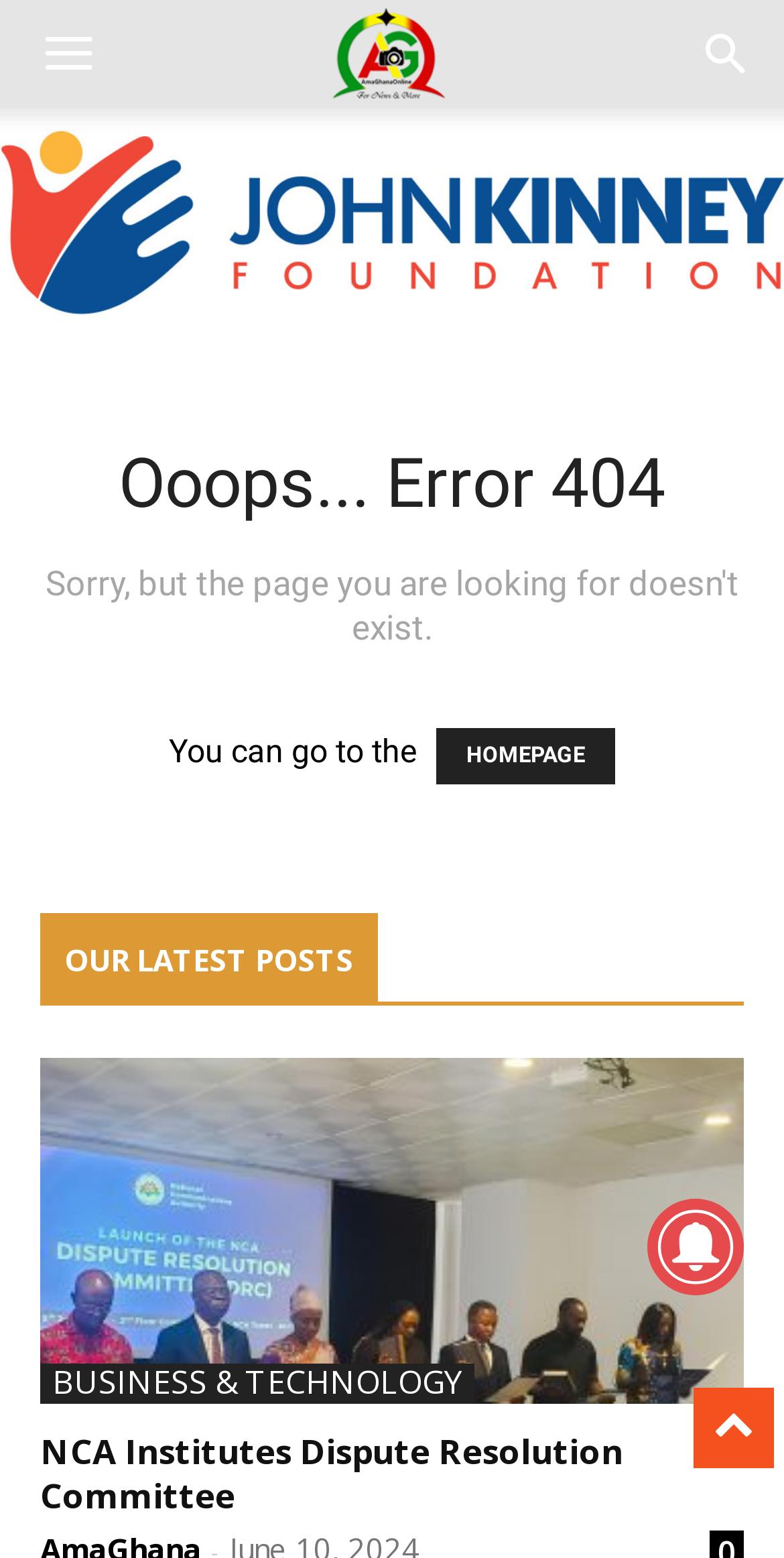Using the element description: "NCA Institutes Dispute Resolution Committee", determine the bounding box coordinates. The coordinates should be in the format [left, top, right, bottom], with values between 0 and 1.

[0.051, 0.917, 0.795, 0.975]